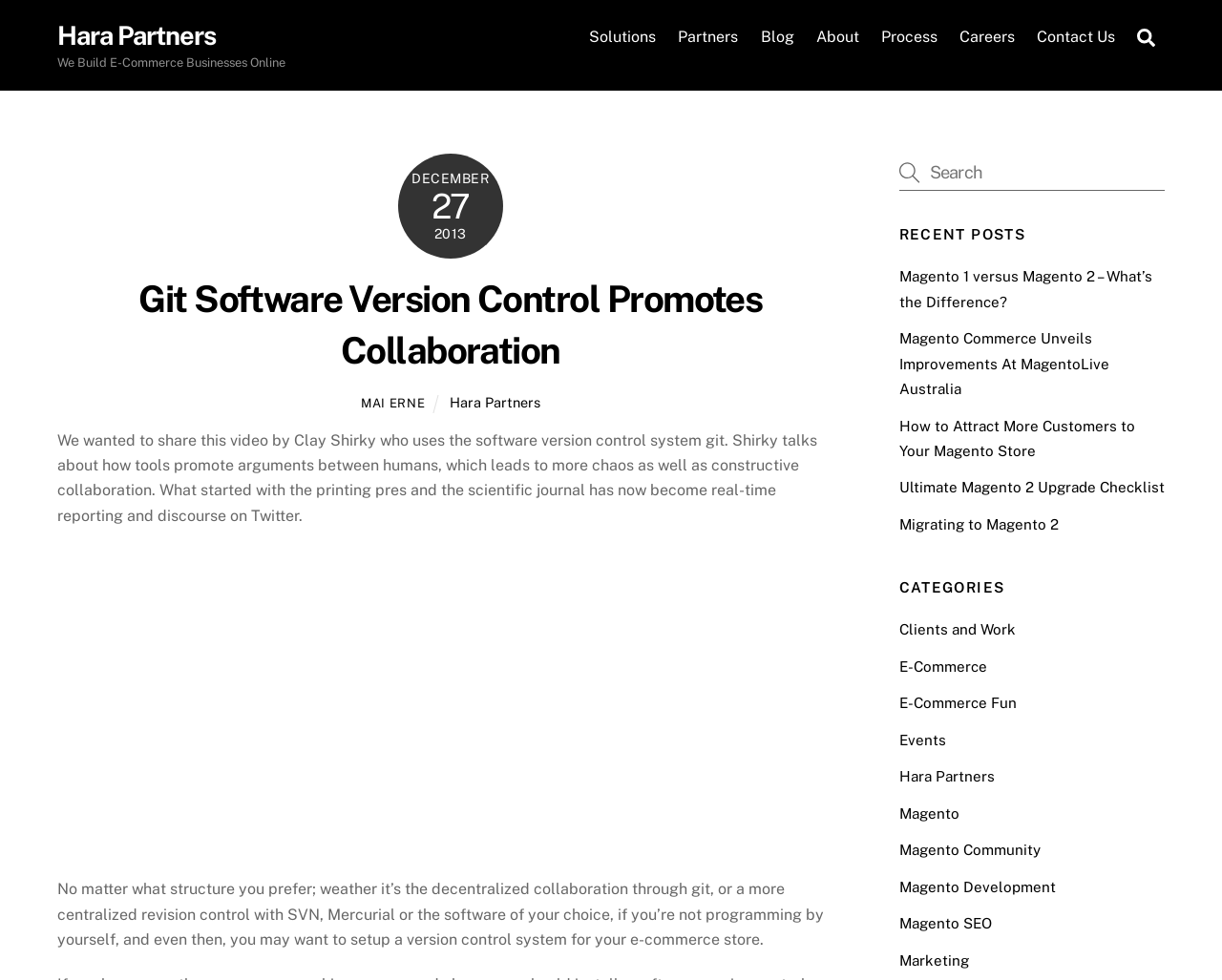Respond to the following query with just one word or a short phrase: 
What is the company name?

Hara Partners